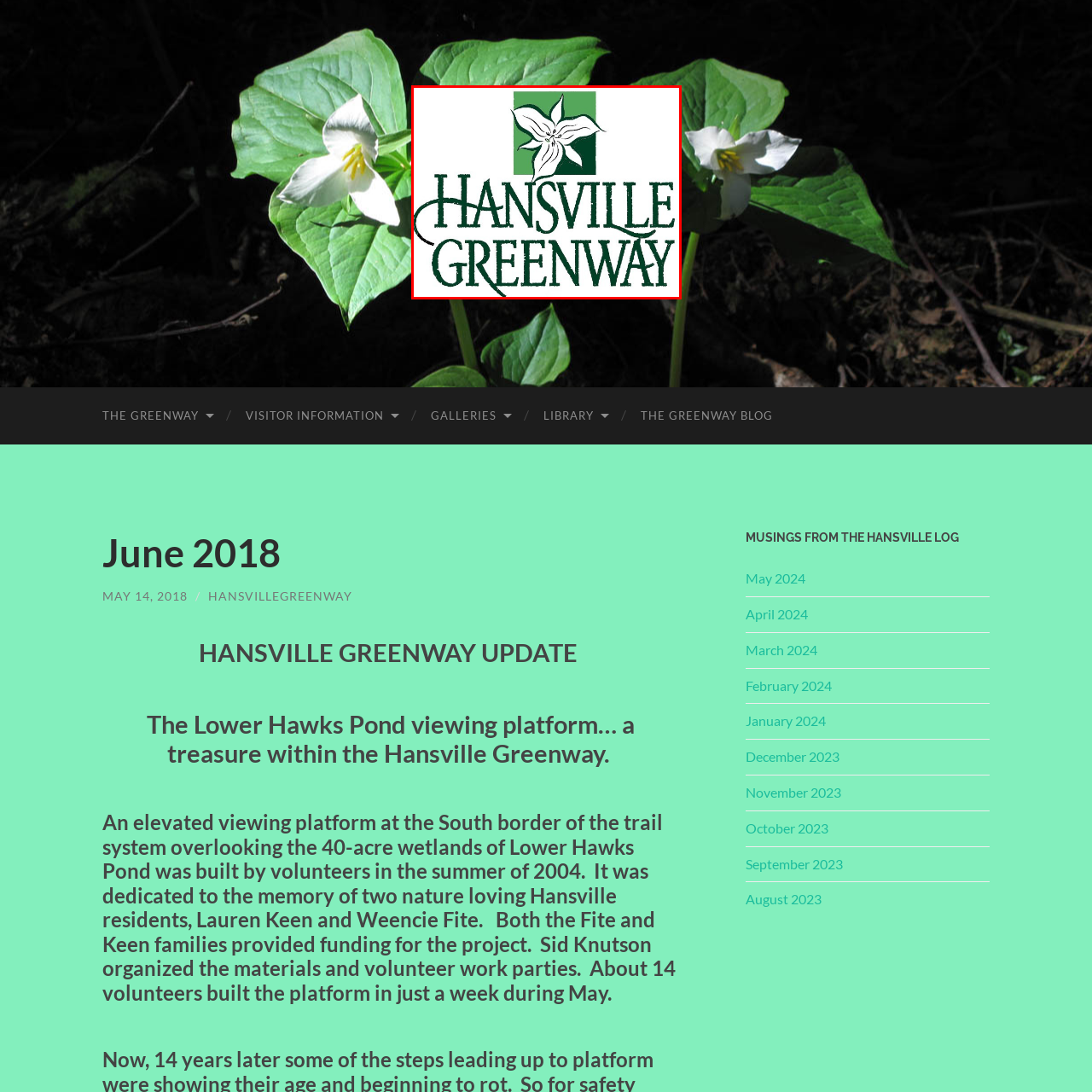Refer to the image within the red outline and provide a one-word or phrase answer to the question:
What is the logo's central element?

stylized flower